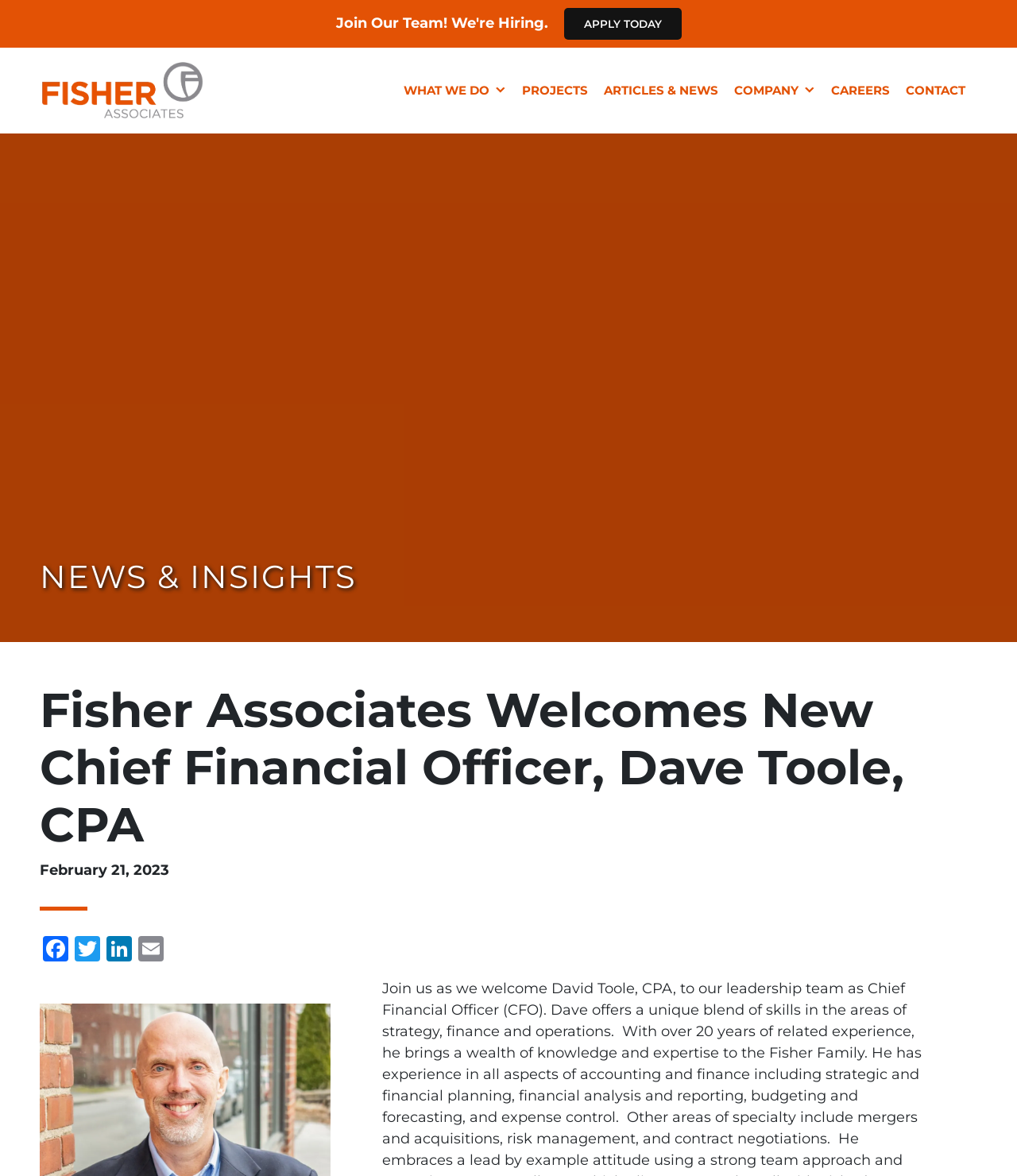What is the company's new CFO?
Using the details from the image, give an elaborate explanation to answer the question.

The webpage announces the welcoming of a new Chief Financial Officer, and the name is mentioned as Dave Toole, CPA.